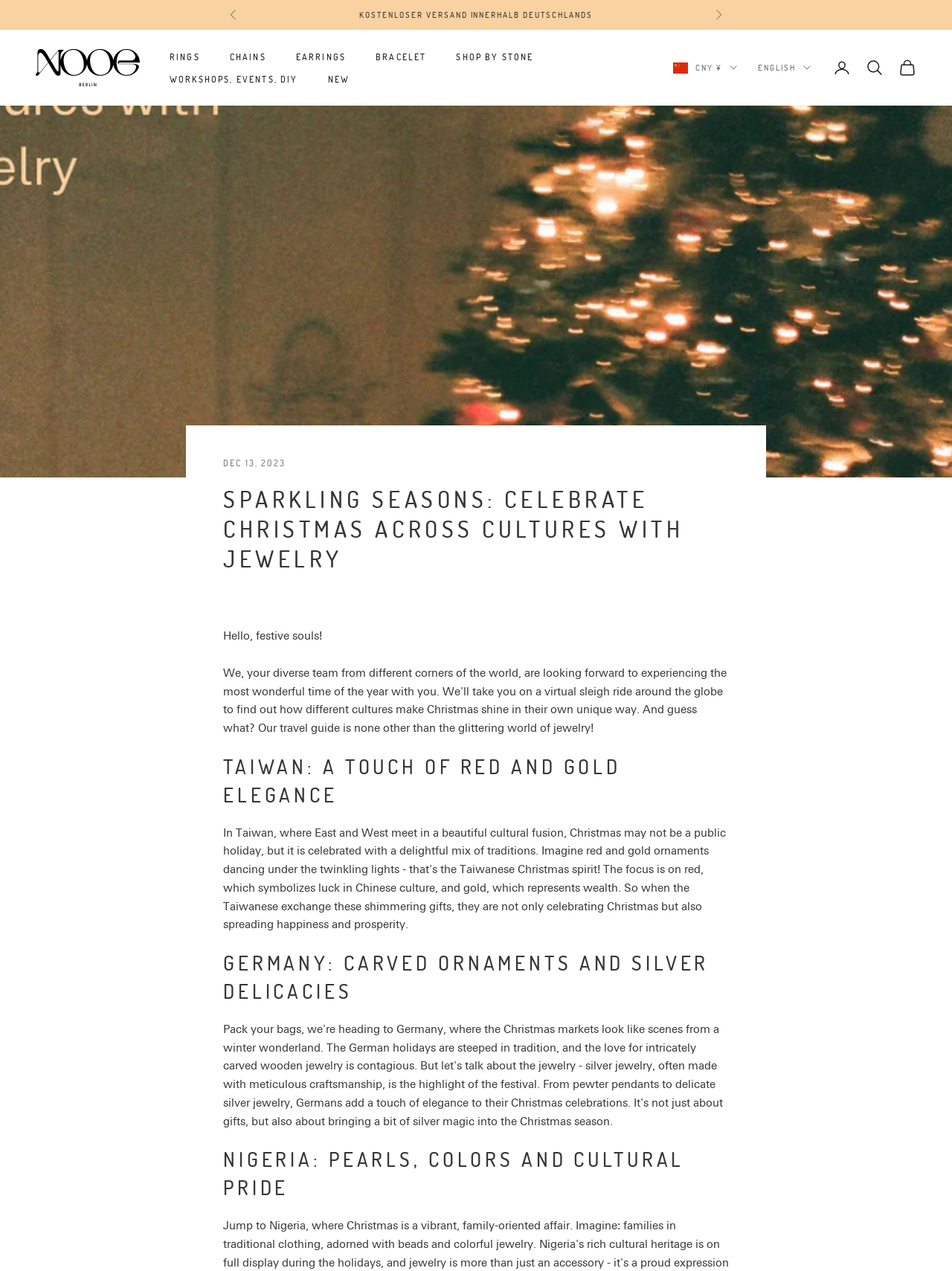Pinpoint the bounding box coordinates of the area that must be clicked to complete this instruction: "Open account page".

[0.875, 0.046, 0.894, 0.06]